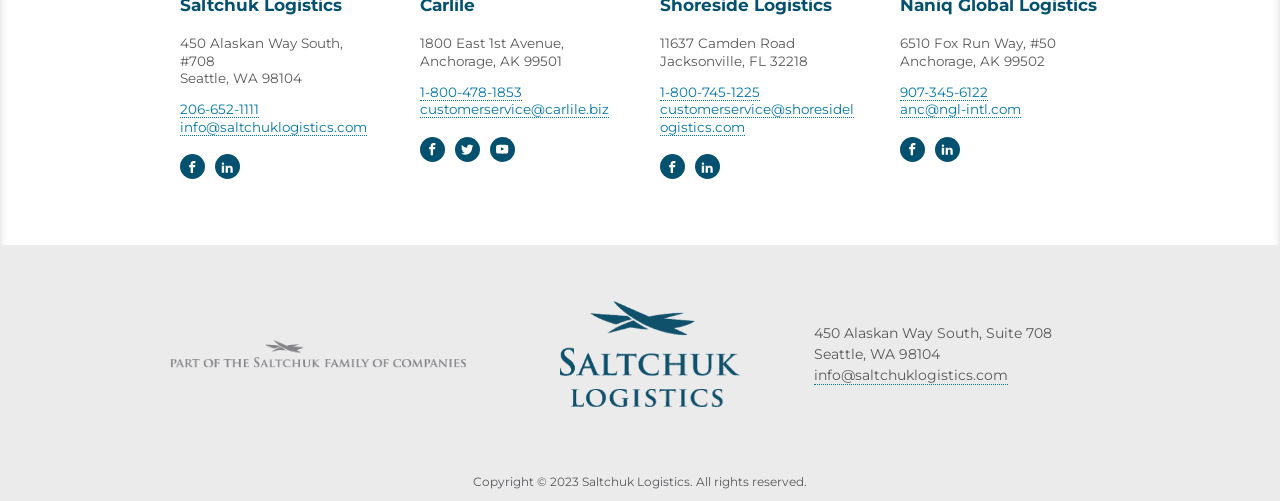What is the email address of NGL International in Anchorage?
Based on the image, respond with a single word or phrase.

anc@ngl-intl.com